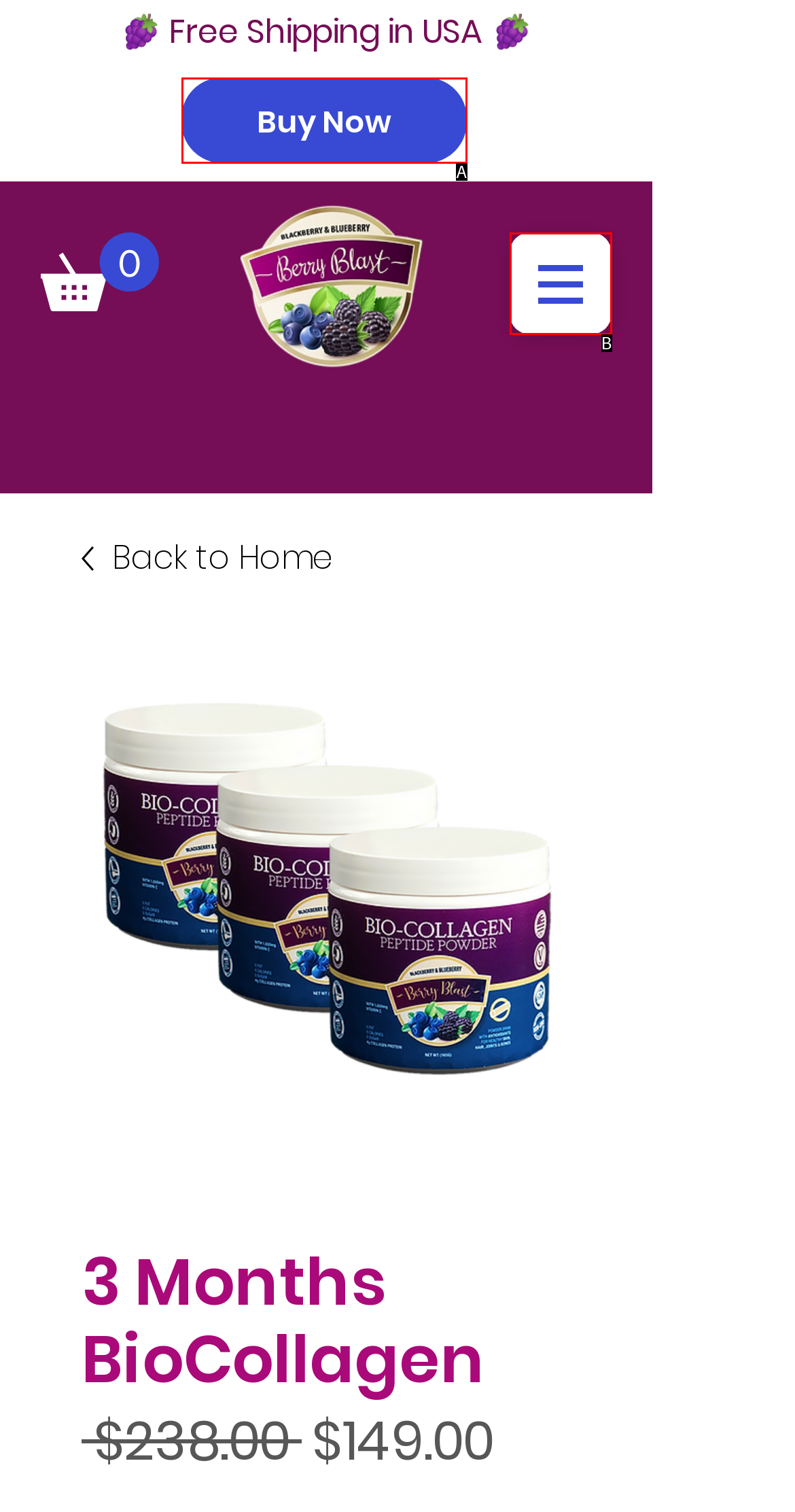Looking at the description: aria-label="Open navigation menu", identify which option is the best match and respond directly with the letter of that option.

B